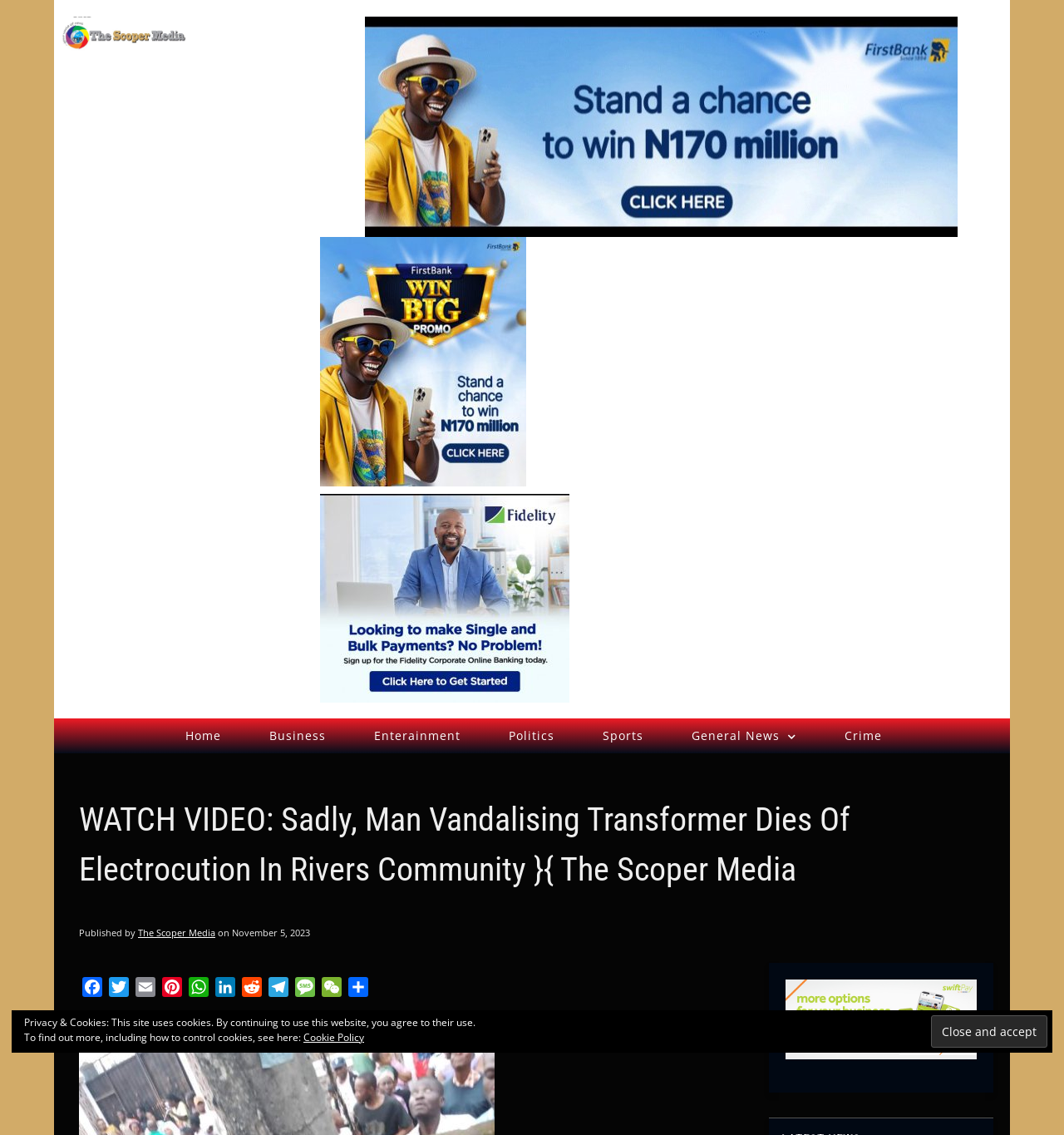Pinpoint the bounding box coordinates of the element to be clicked to execute the instruction: "Visit the Business page".

[0.234, 0.637, 0.325, 0.66]